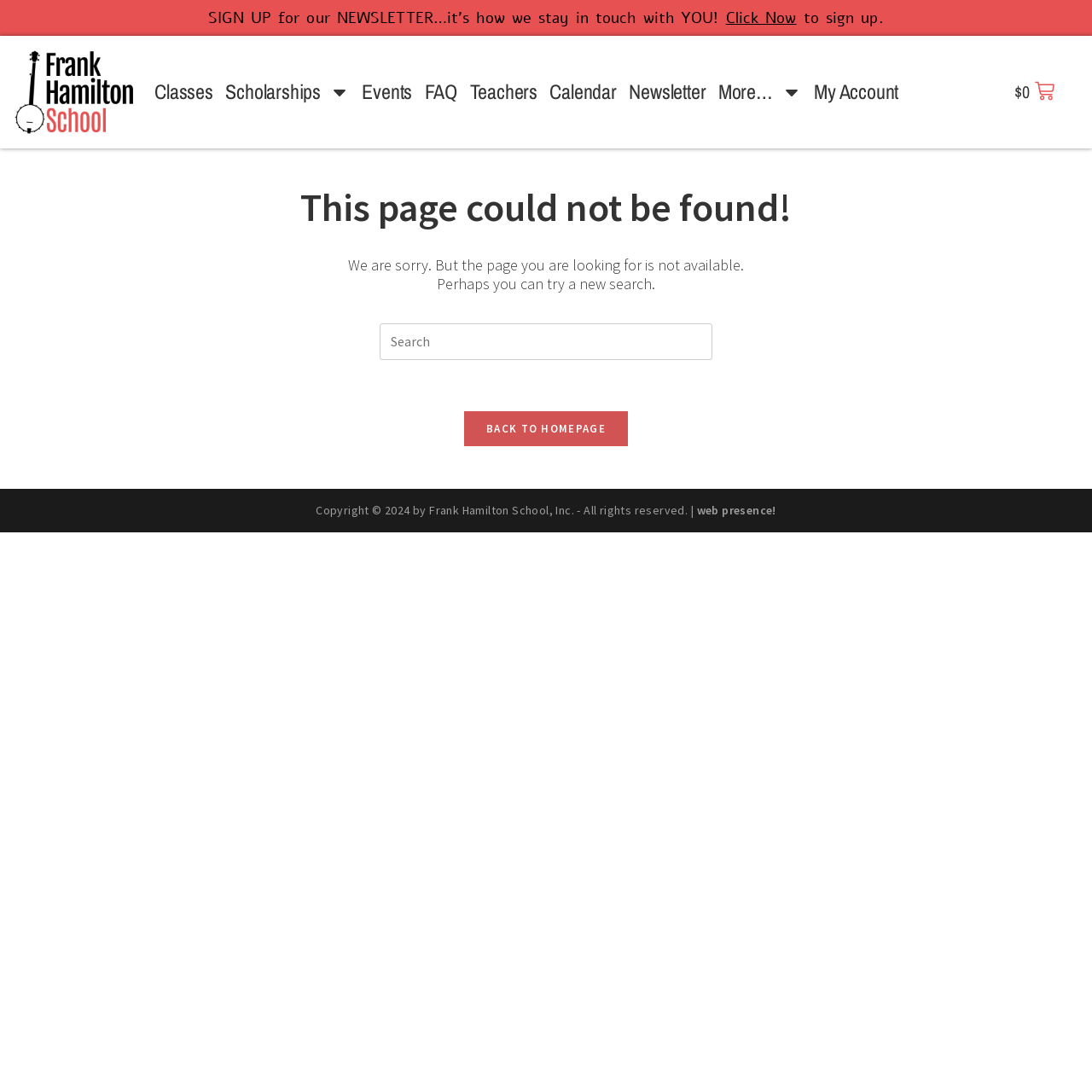Please identify the bounding box coordinates of the element I should click to complete this instruction: 'Click on the 'Home' link'. The coordinates should be given as four float numbers between 0 and 1, like this: [left, top, right, bottom].

None